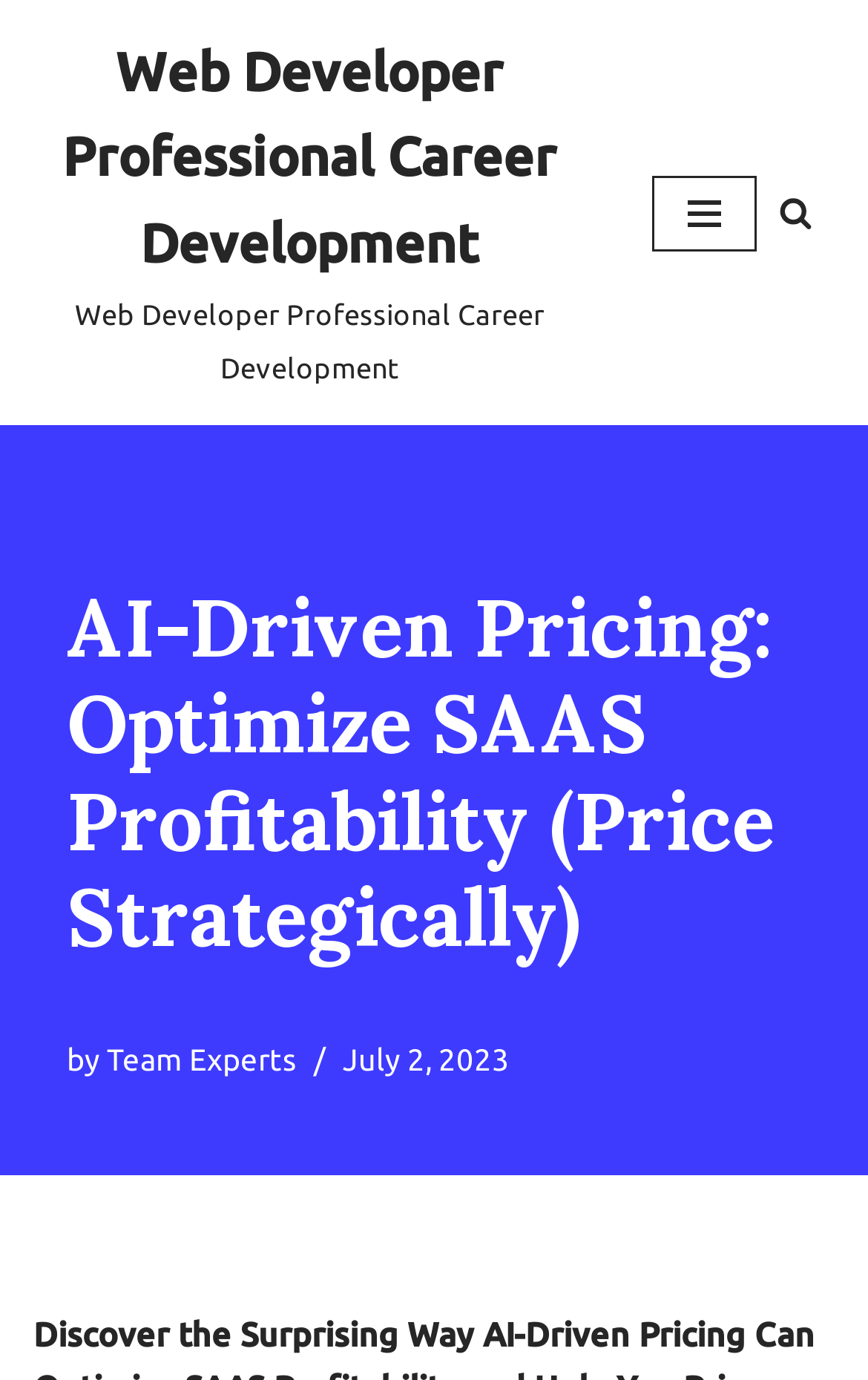What is the purpose of the button on the top right?
From the image, respond using a single word or phrase.

Navigation Menu